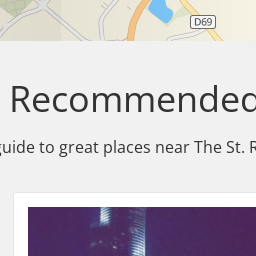Based on the image, please elaborate on the answer to the following question:
What type of attractions are featured in the 'Recommended Nearby' section?

The 'Recommended Nearby' section features a curated guide to excellent dining and activity options located near The St. Regis Downtown Dubai, highlighting the best local experiences in the vicinity of the hotel.